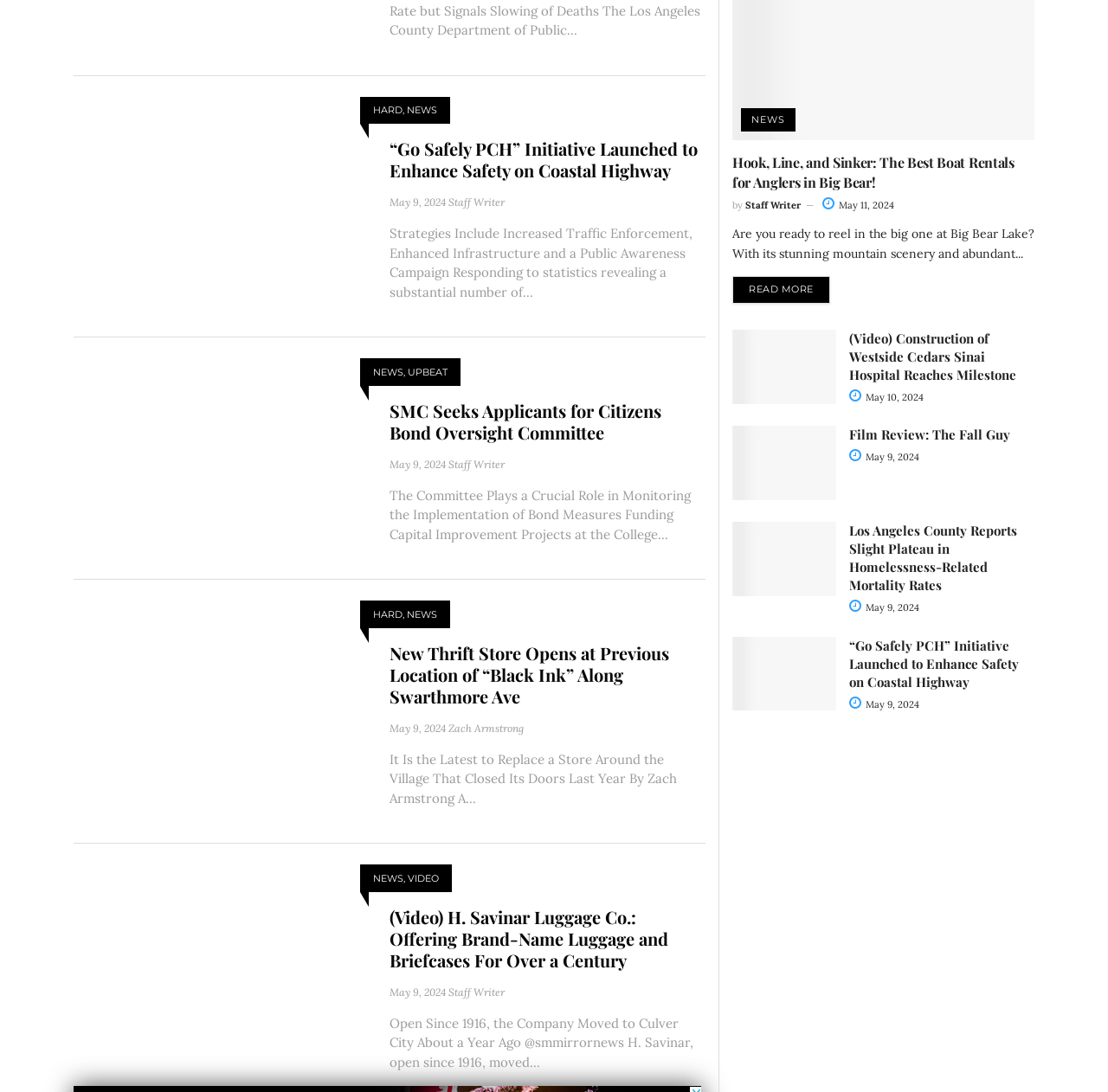Provide the bounding box for the UI element matching this description: "Staff Writer".

[0.673, 0.182, 0.723, 0.193]